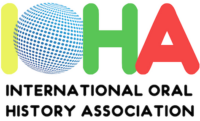What is the full name of the organization?
From the image, respond with a single word or phrase.

INTERNATIONAL ORAL HISTORY ASSOCIATION